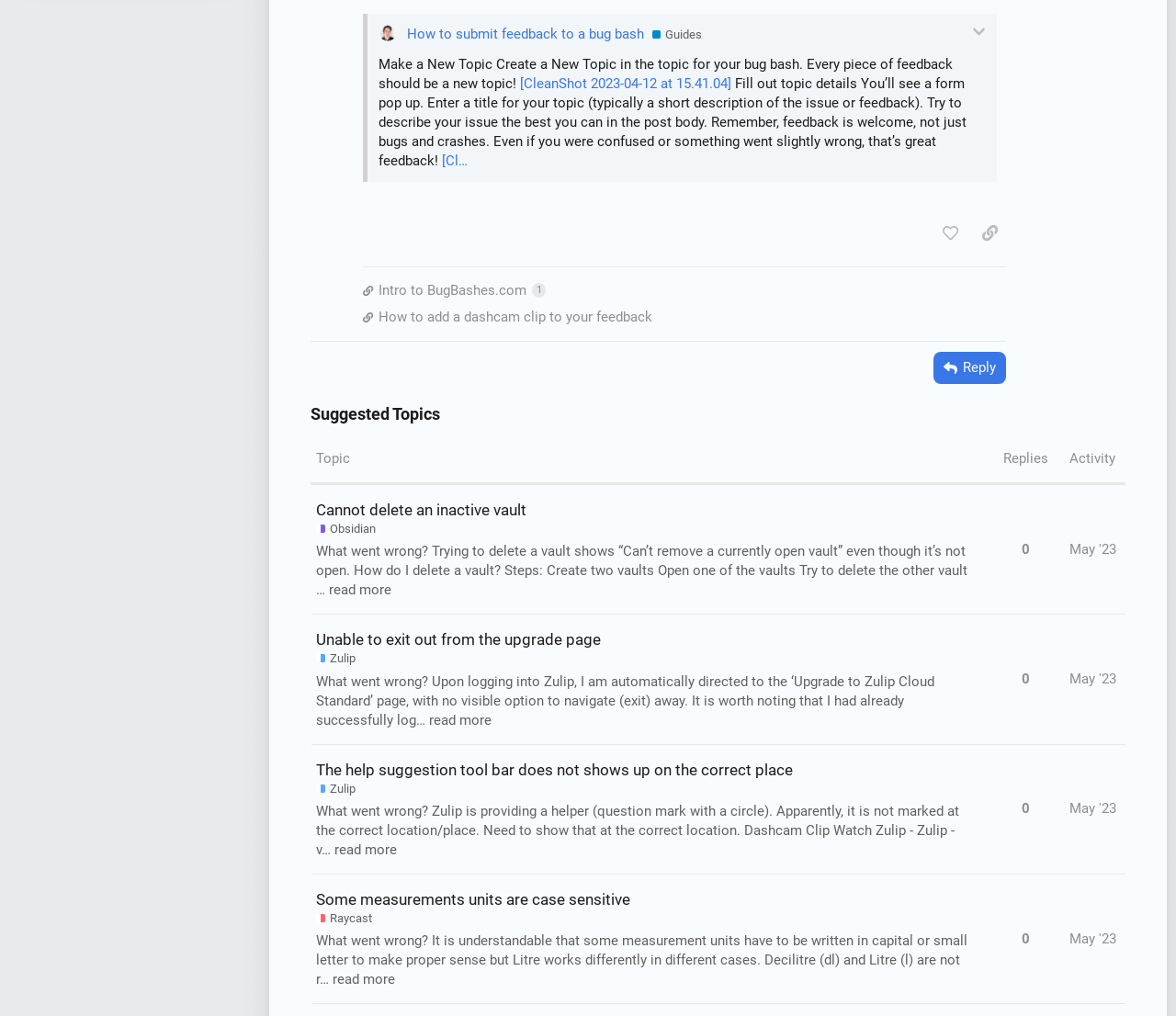Identify the bounding box of the UI element described as follows: "May '23". Provide the coordinates as four float numbers in the range of 0 to 1 [left, top, right, bottom].

[0.905, 0.646, 0.953, 0.69]